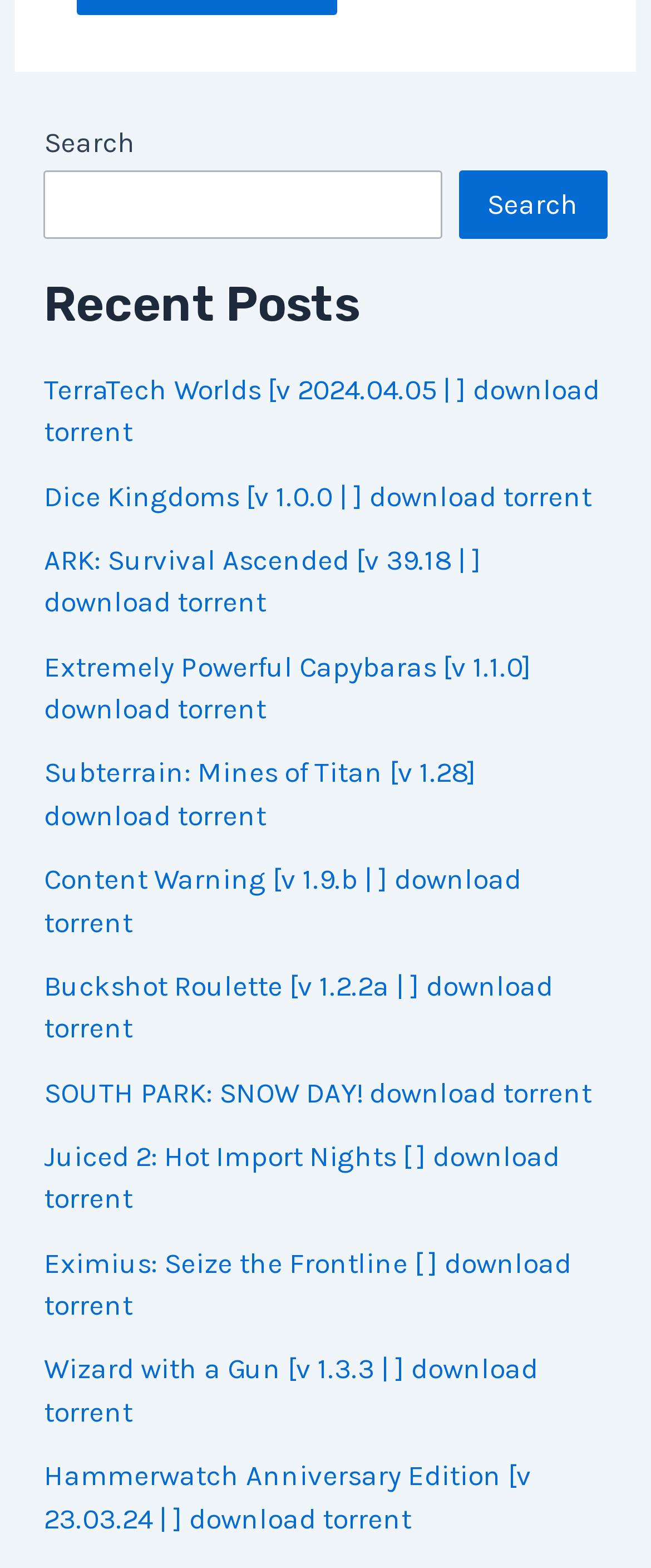Please look at the image and answer the question with a detailed explanation: Is there a search box on the page?

I found a UI element with the type 'searchbox' and the text 'Search', which suggests that it is a search box.